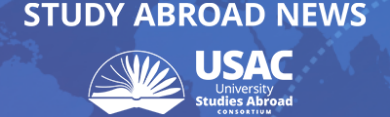Give a detailed account of what is happening in the image.

The image features a vibrant blue background adorned with a world map design, creating a global ambiance. In the center, the text "STUDY ABROAD NEWS" is prominently displayed in bold white letters, emphasizing the theme of international education. Below this, the logo of USAC, which stands for University Studies Abroad Consortium, is depicted. The logo features an open book with stylized rays of light, symbolizing knowledge and enlightenment. This image is integral to the USAC website, drawing attention to its focus on study abroad programs and educational opportunities across the globe.